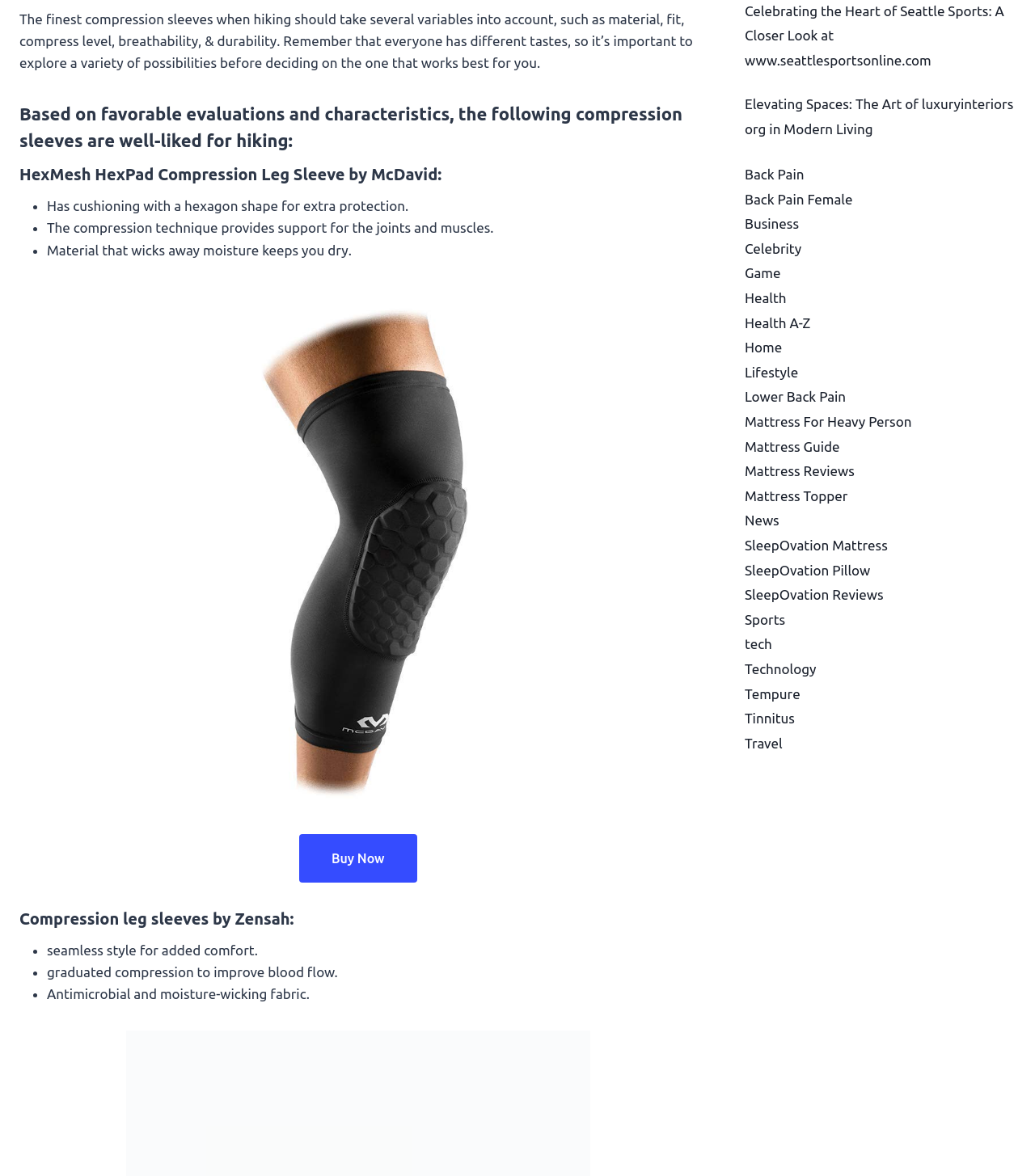Given the description of the UI element: "SleepOvation Mattress", predict the bounding box coordinates in the form of [left, top, right, bottom], with each value being a float between 0 and 1.

[0.72, 0.457, 0.858, 0.47]